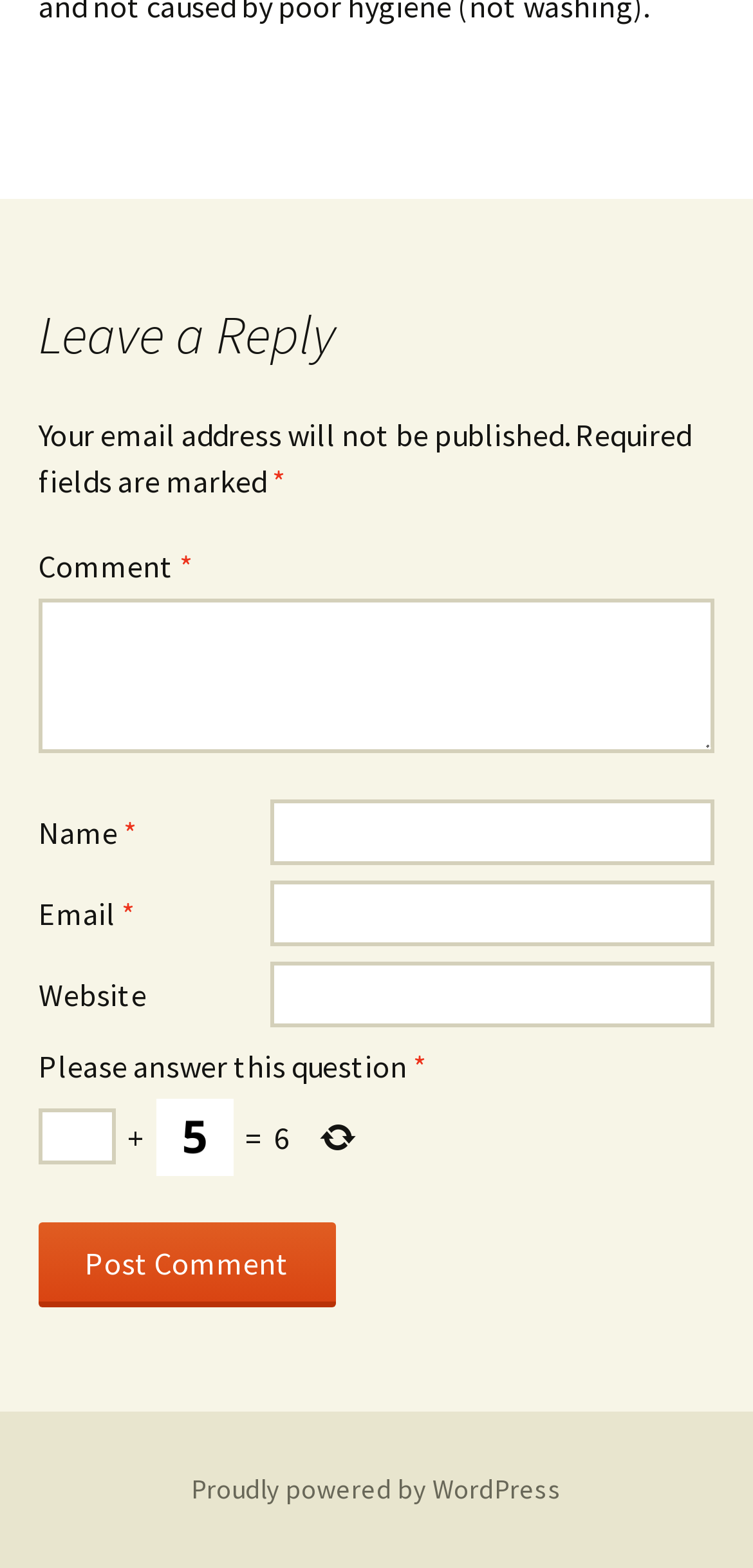What is the purpose of the '*' symbol?
Please respond to the question thoroughly and include all relevant details.

The '*' symbol is used to indicate required fields in the comment form, such as the 'Name', 'Email', and 'Comment' fields. This is a common convention used in web forms to distinguish between required and optional fields.